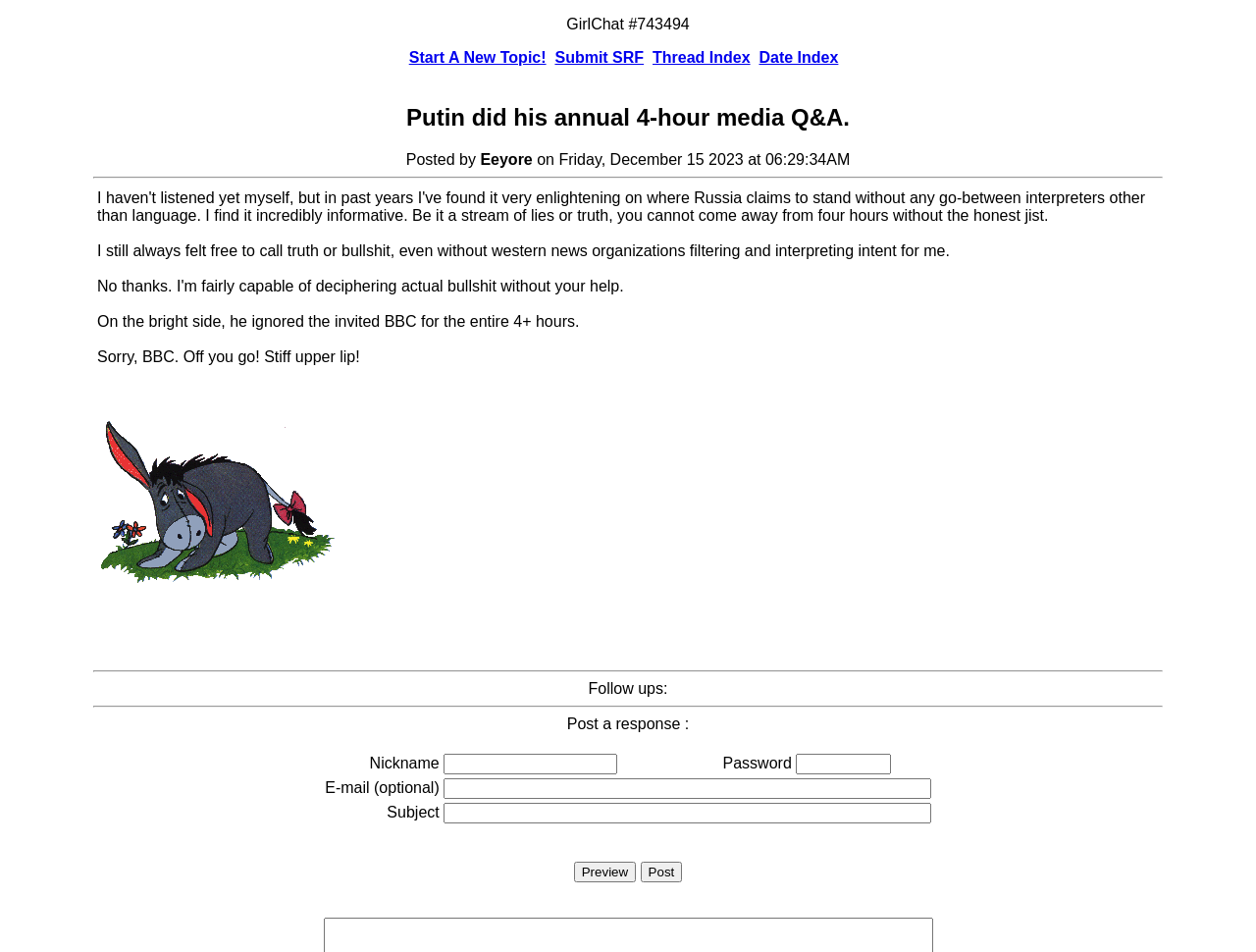Determine the bounding box for the UI element as described: "name="user"". The coordinates should be represented as four float numbers between 0 and 1, formatted as [left, top, right, bottom].

[0.353, 0.792, 0.491, 0.813]